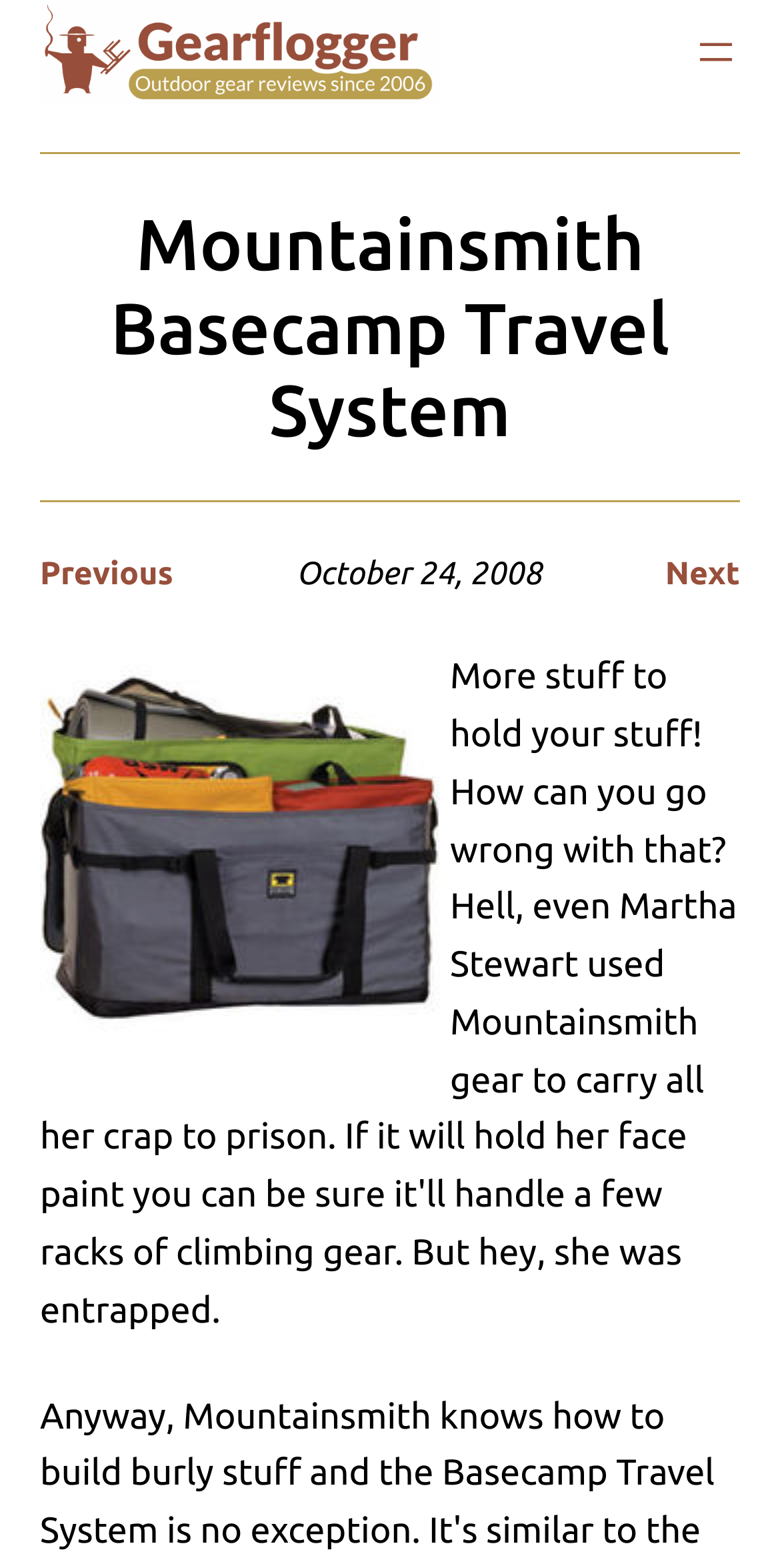Please provide a comprehensive answer to the question based on the screenshot: What is the name of the website?

I found the name of the website by looking at the top-left corner of the webpage, where the link 'Gearflogger' is located. This link is likely the website's logo or title.